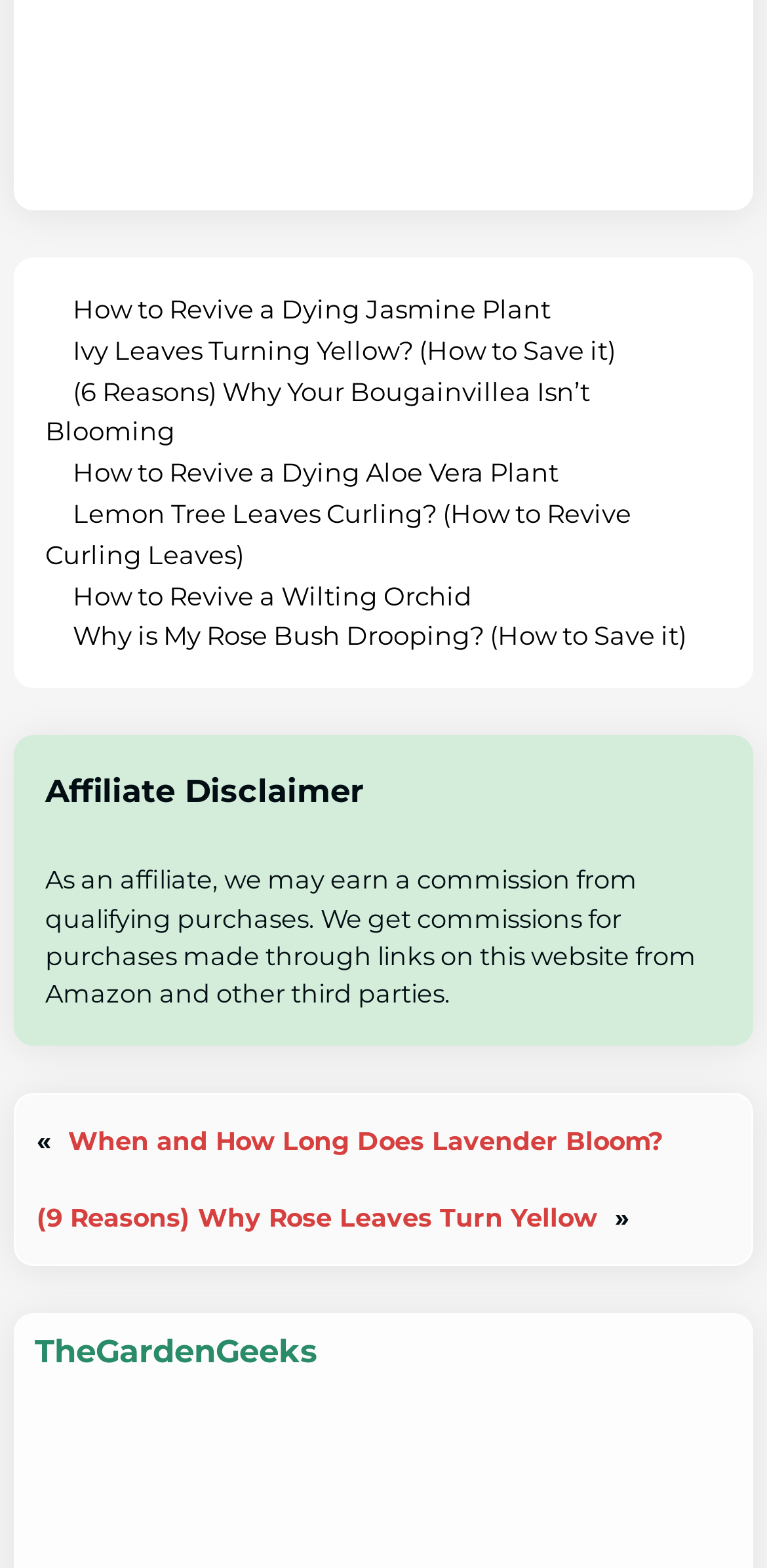What is the purpose of this webpage?
Using the image, provide a concise answer in one word or a short phrase.

Providing plant care guides